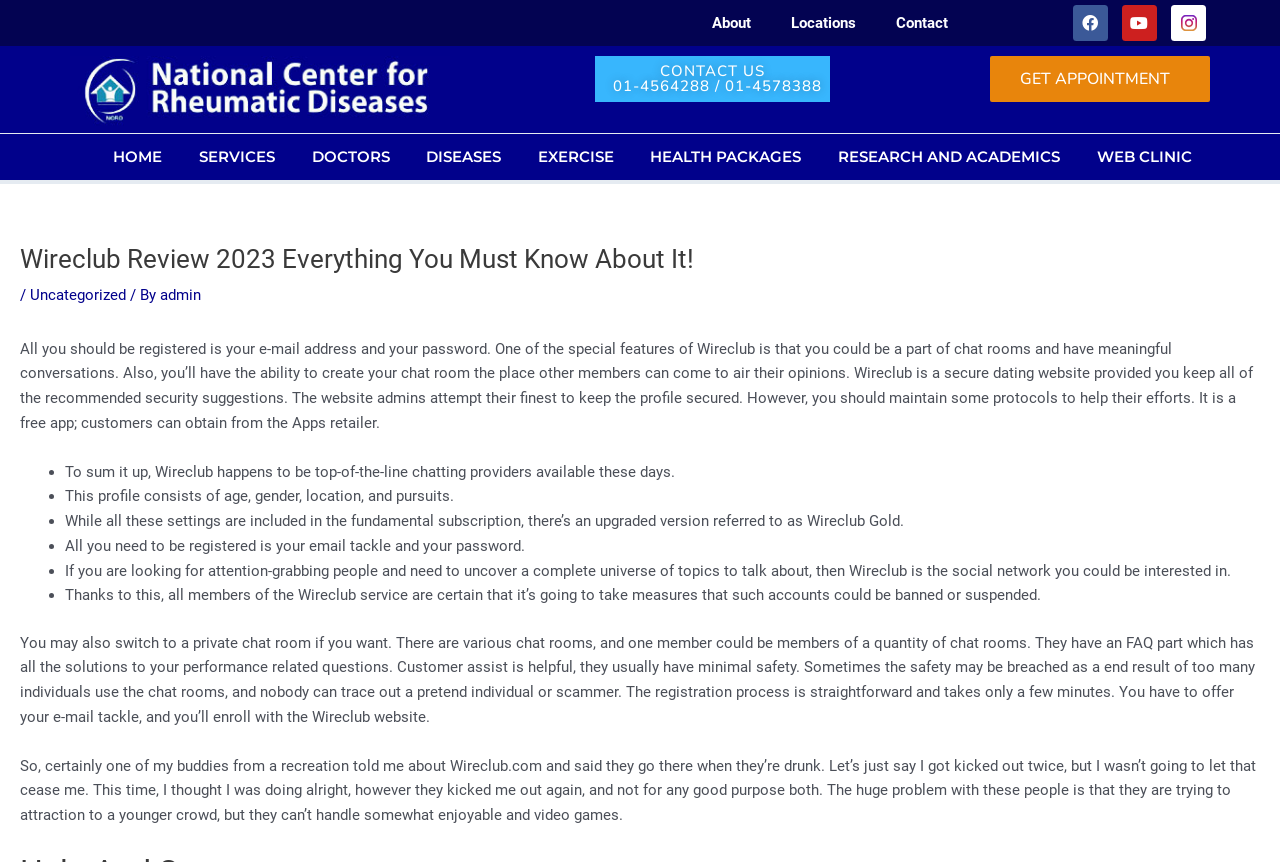Please find the bounding box coordinates of the element that needs to be clicked to perform the following instruction: "Click on the 'Facebook' link". The bounding box coordinates should be four float numbers between 0 and 1, represented as [left, top, right, bottom].

[0.838, 0.006, 0.865, 0.047]